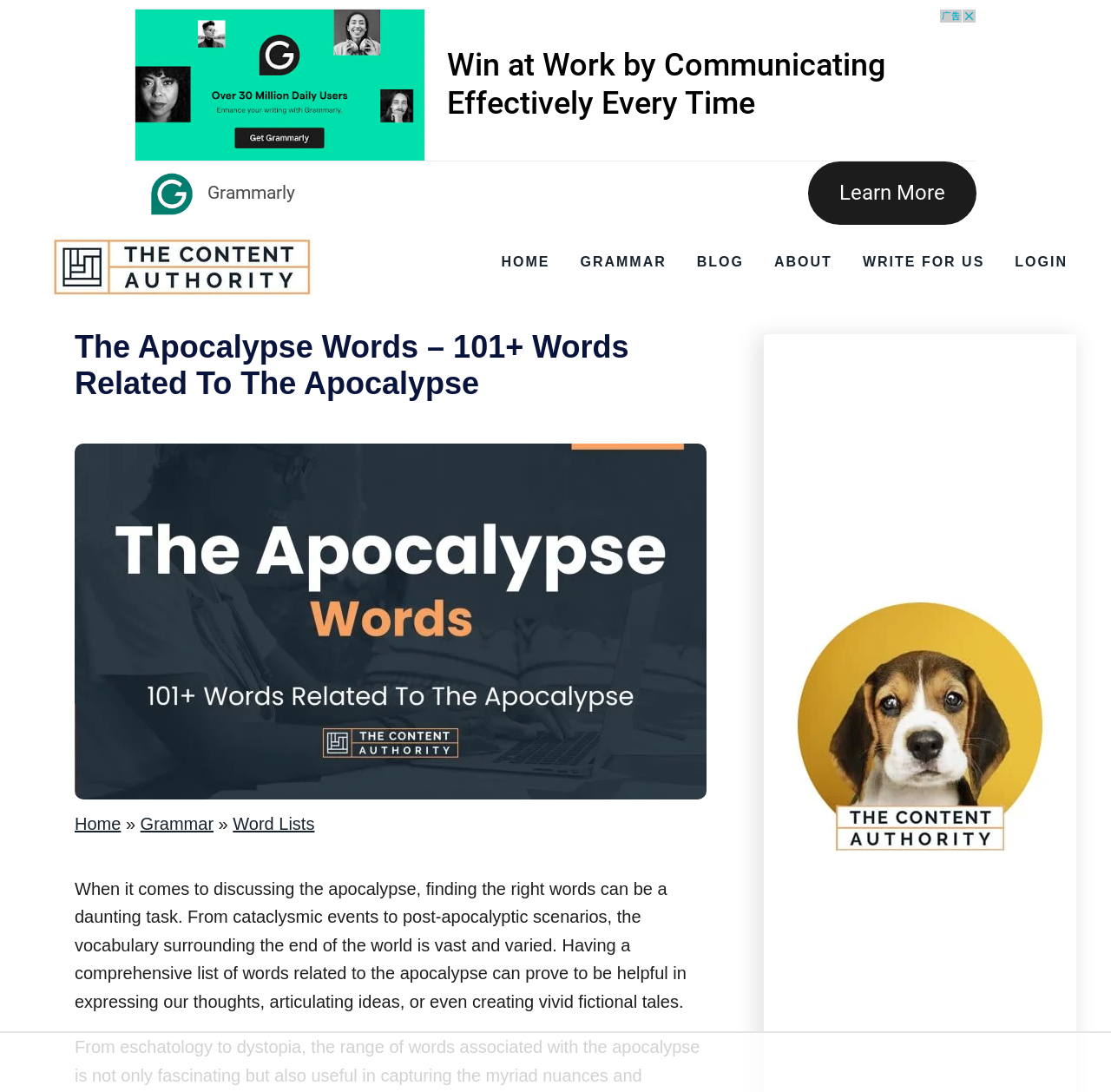What is the purpose of the webpage according to the introductory paragraph?
Please provide a single word or phrase based on the screenshot.

To provide a comprehensive list of words